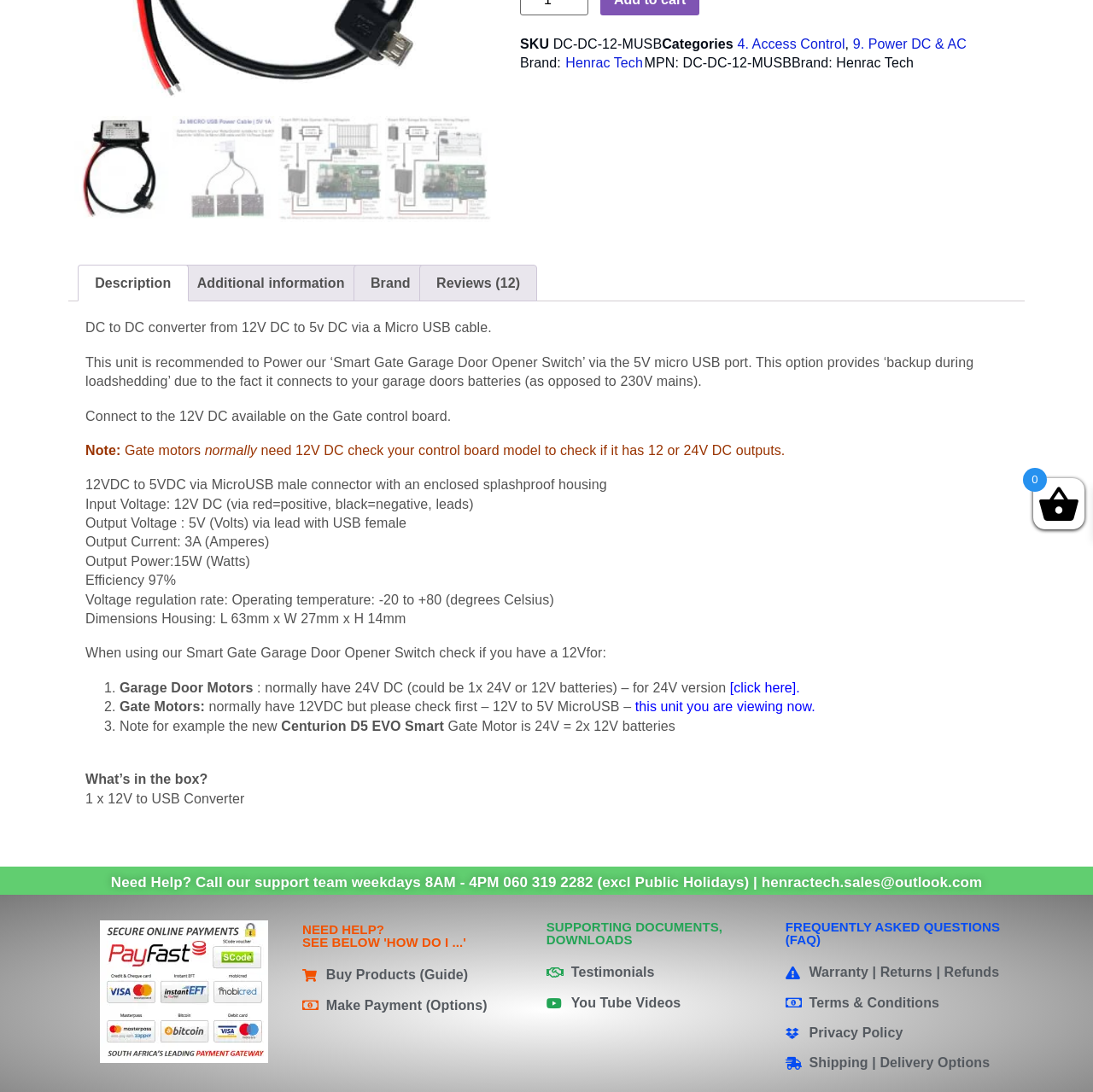Find the bounding box coordinates for the HTML element specified by: "Shipping | Delivery Options".

[0.719, 0.965, 0.937, 0.983]